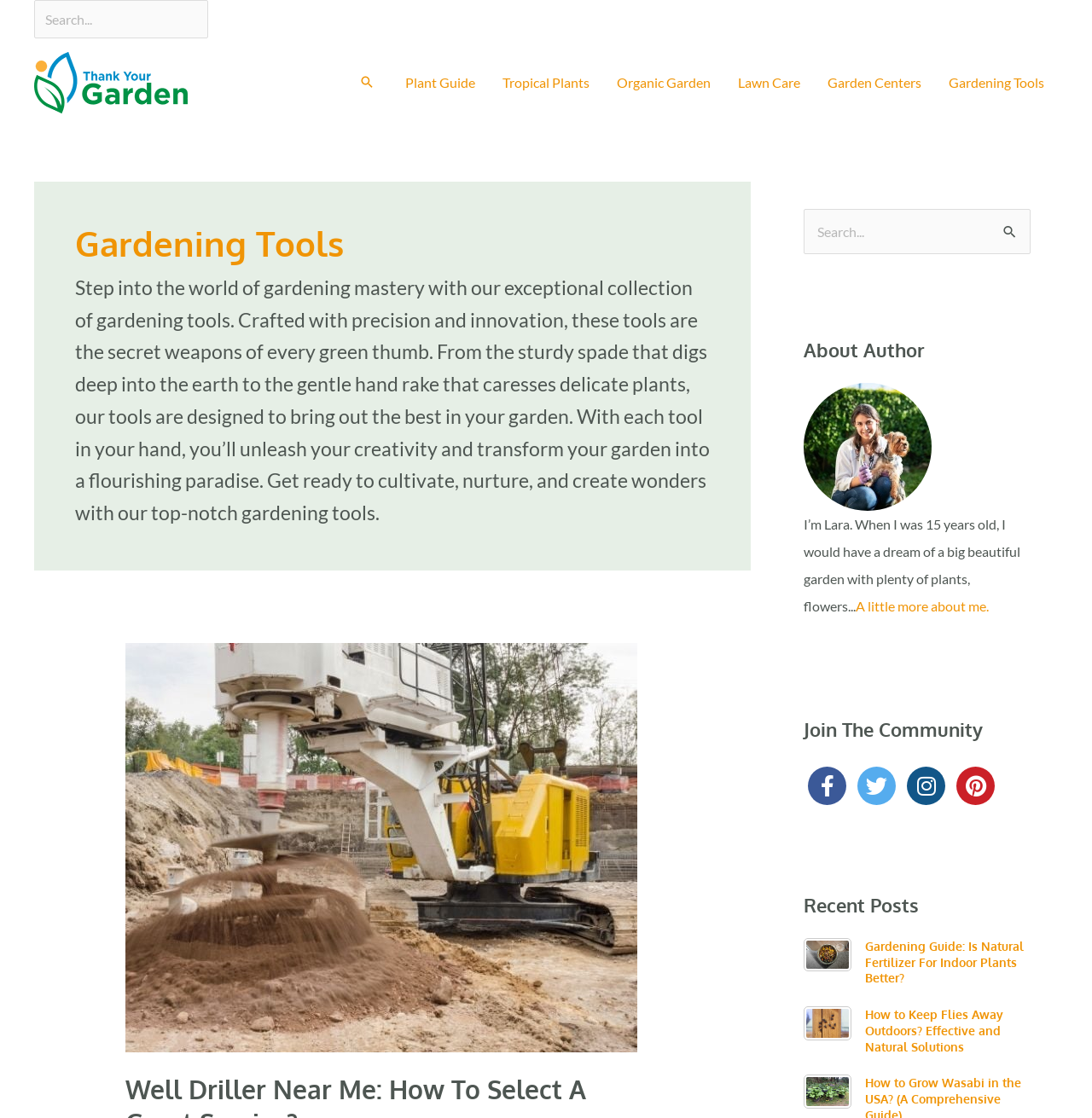Show the bounding box coordinates of the region that should be clicked to follow the instruction: "Search for gardening tools."

[0.031, 0.0, 0.191, 0.034]